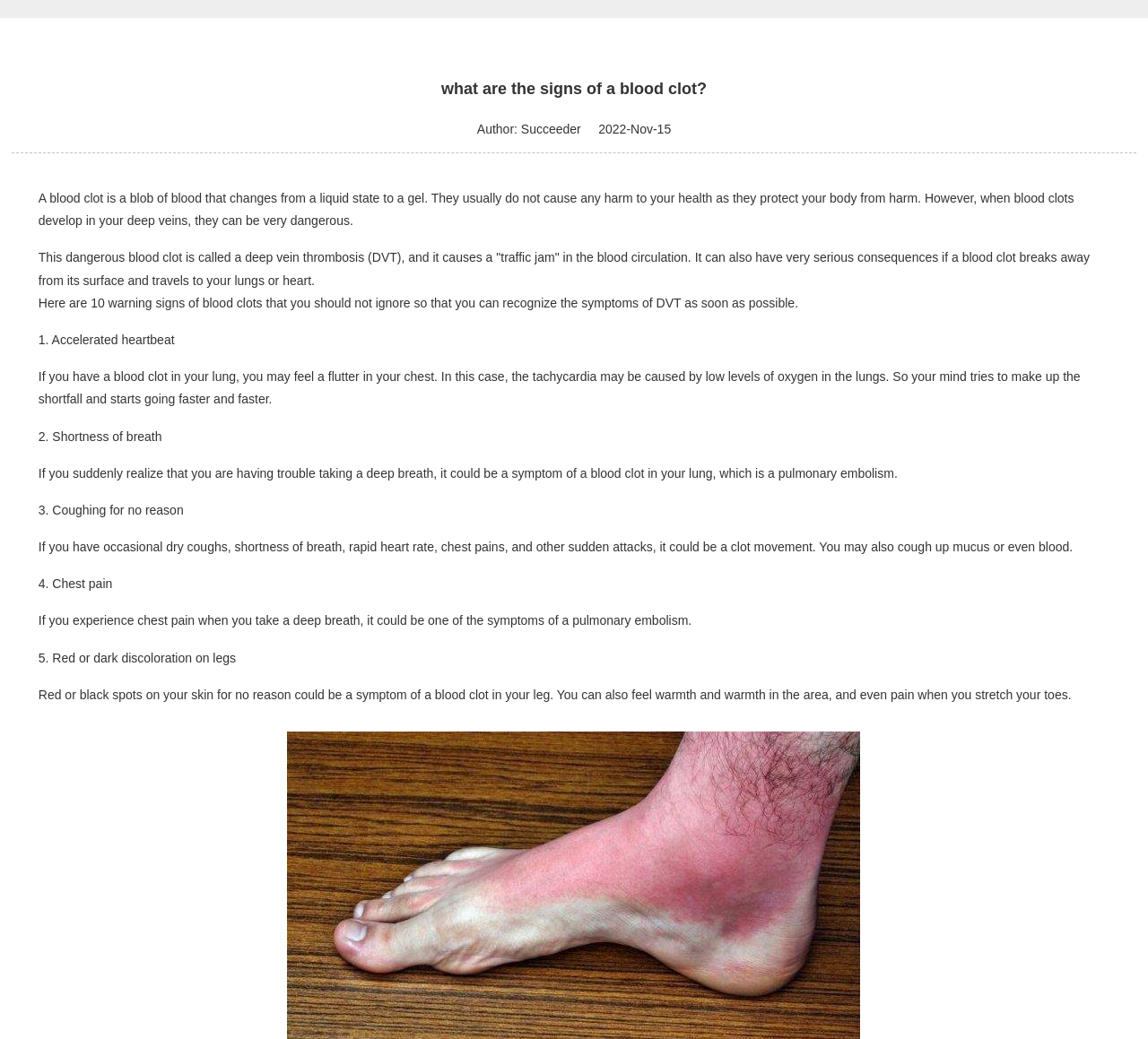Utilize the details in the image to give a detailed response to the question: Who is the author of this article?

The author's name is mentioned in the static text element 'Author: Succeeder' which is located below the main heading.